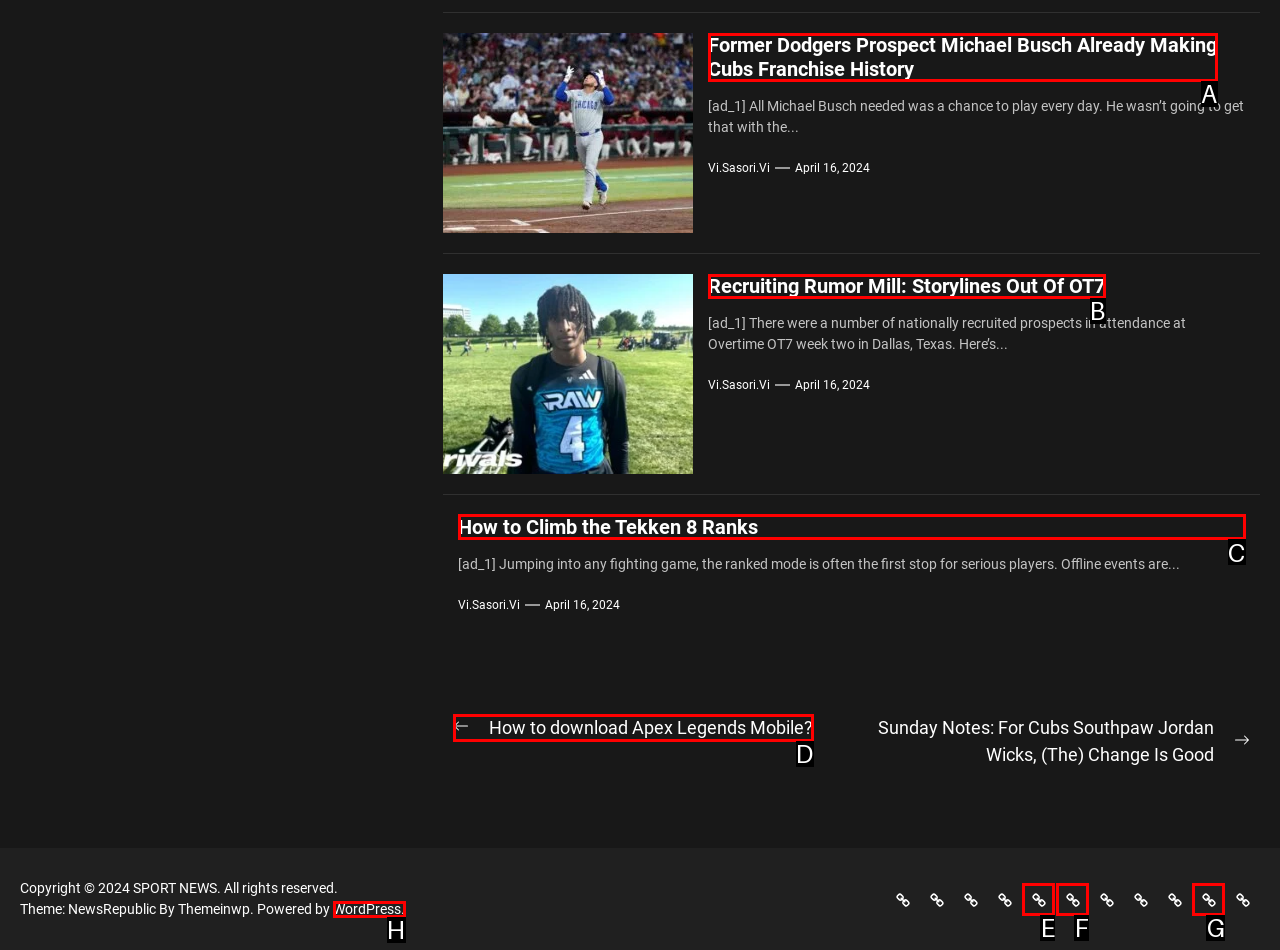Which option should be clicked to execute the task: Read the article about Tekken 8 Ranks?
Reply with the letter of the chosen option.

C